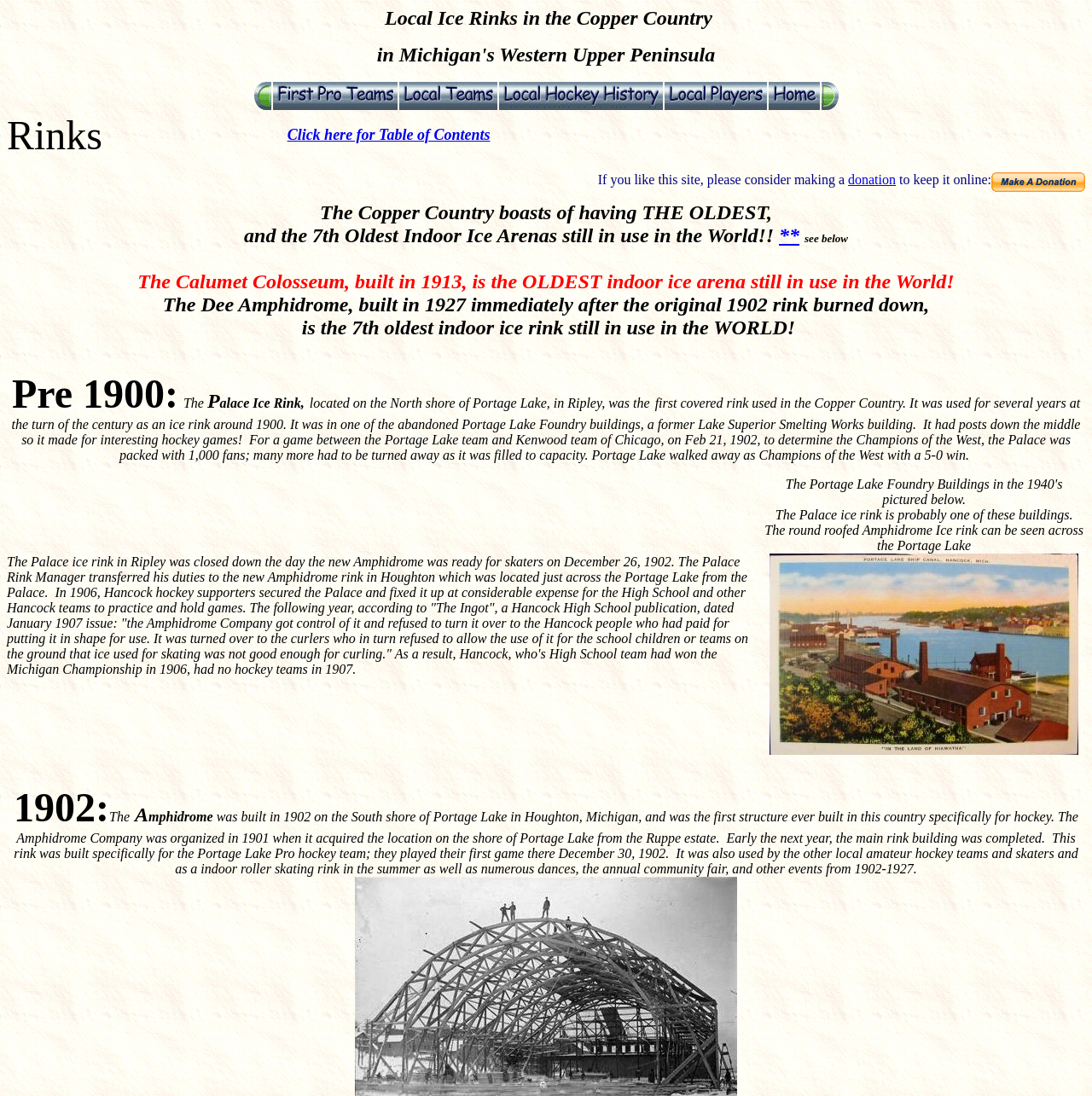Select the bounding box coordinates of the element I need to click to carry out the following instruction: "Click on 'Click here for Table of Contents'".

[0.263, 0.117, 0.449, 0.13]